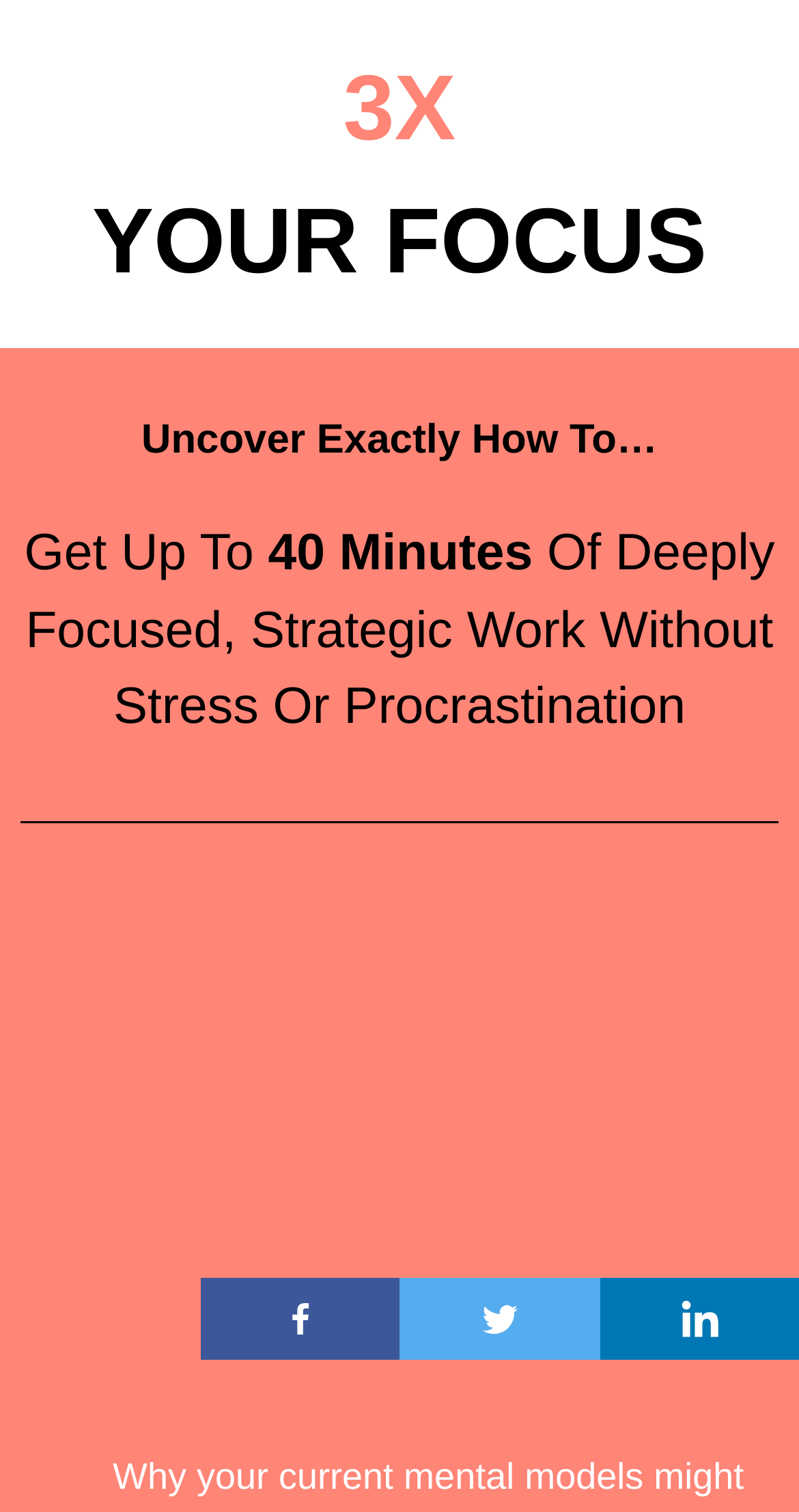What is the format of the webpage content?
Provide a fully detailed and comprehensive answer to the question.

I examined the webpage structure and found that the content is primarily text-based, with no images or videos, and consists of headings, paragraphs, and social media links.